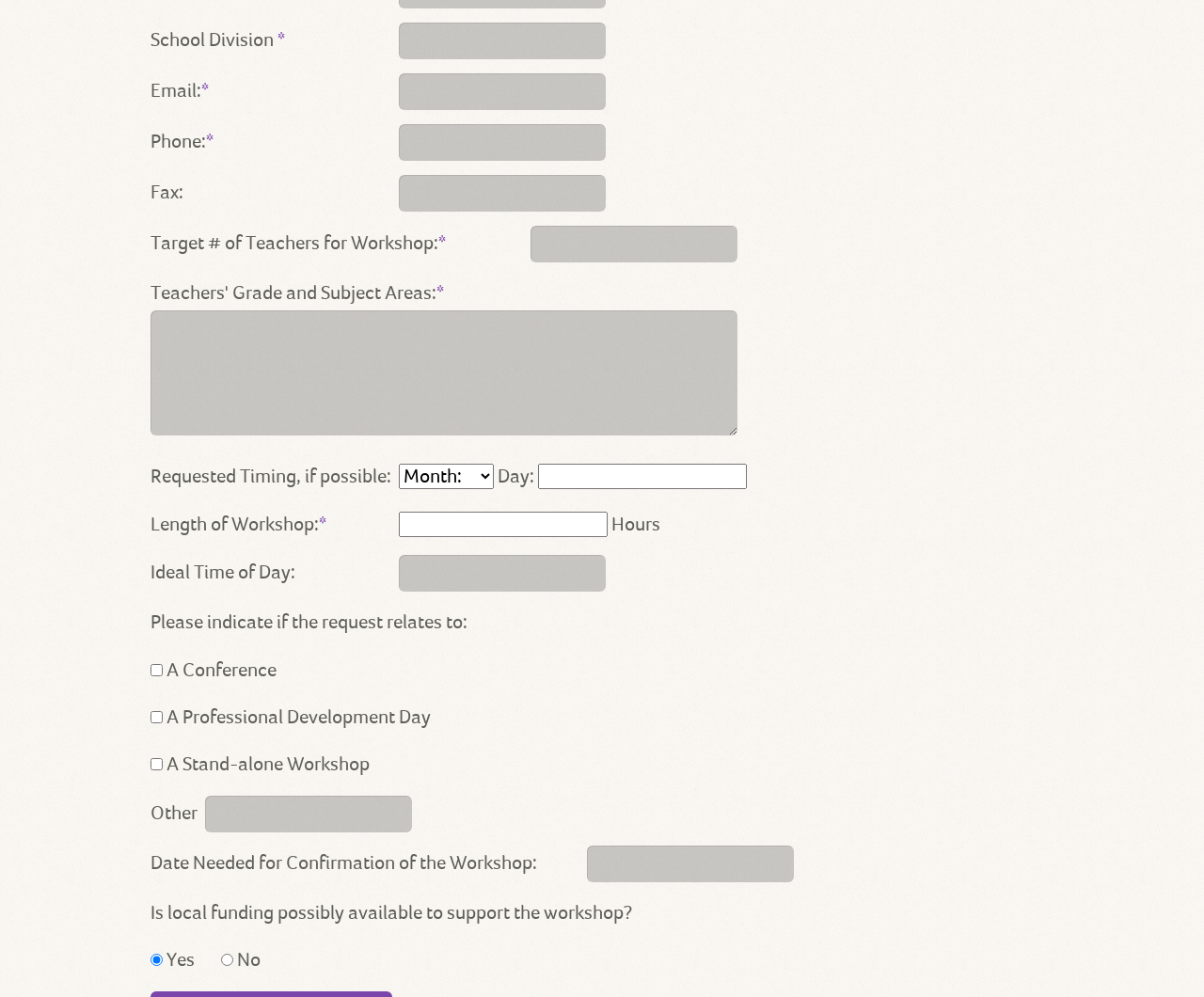Determine the bounding box for the UI element that matches this description: "parent_node: Email:* name="email"".

[0.331, 0.074, 0.503, 0.111]